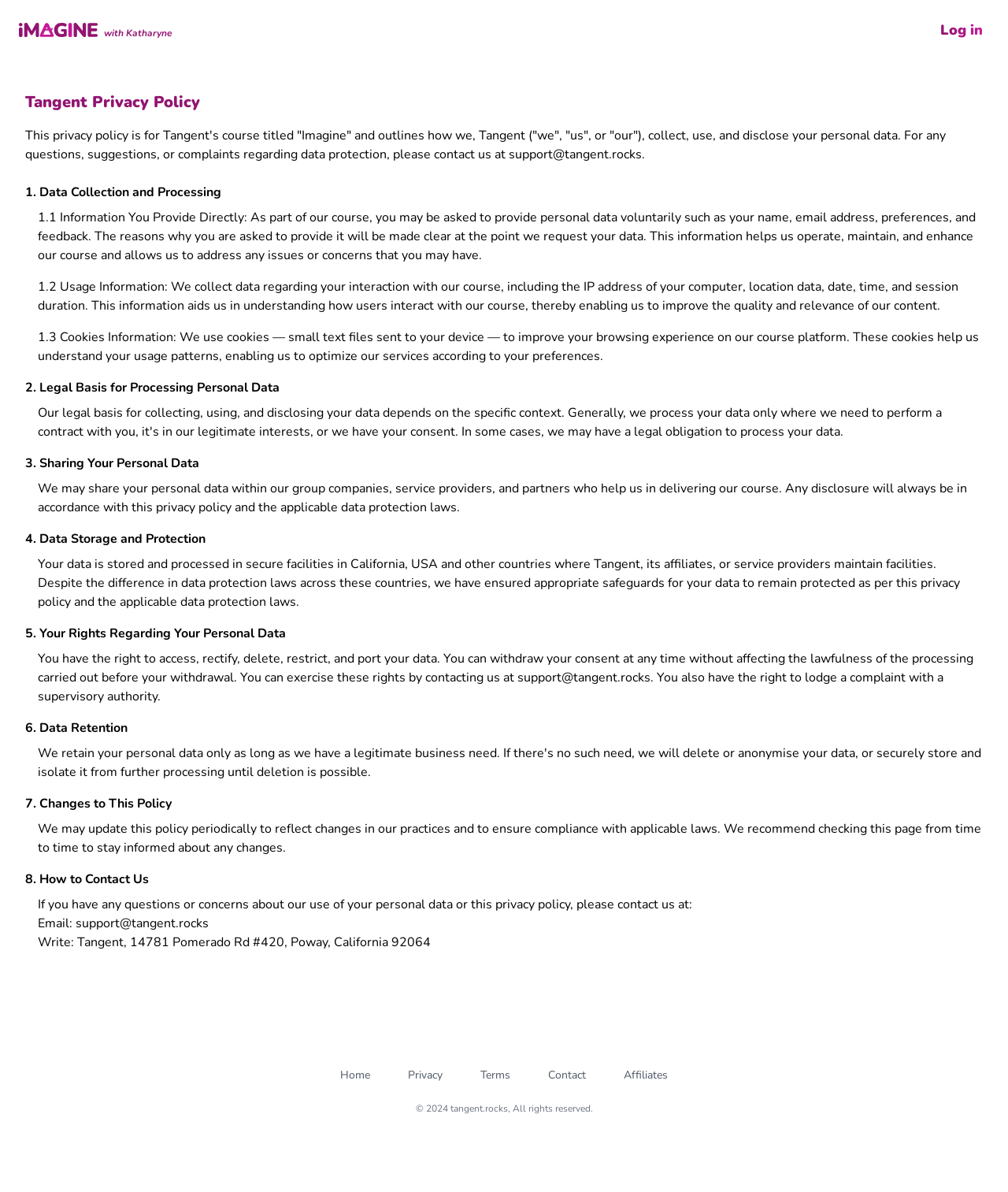Could you determine the bounding box coordinates of the clickable element to complete the instruction: "Click the Home link"? Provide the coordinates as four float numbers between 0 and 1, i.e., [left, top, right, bottom].

None